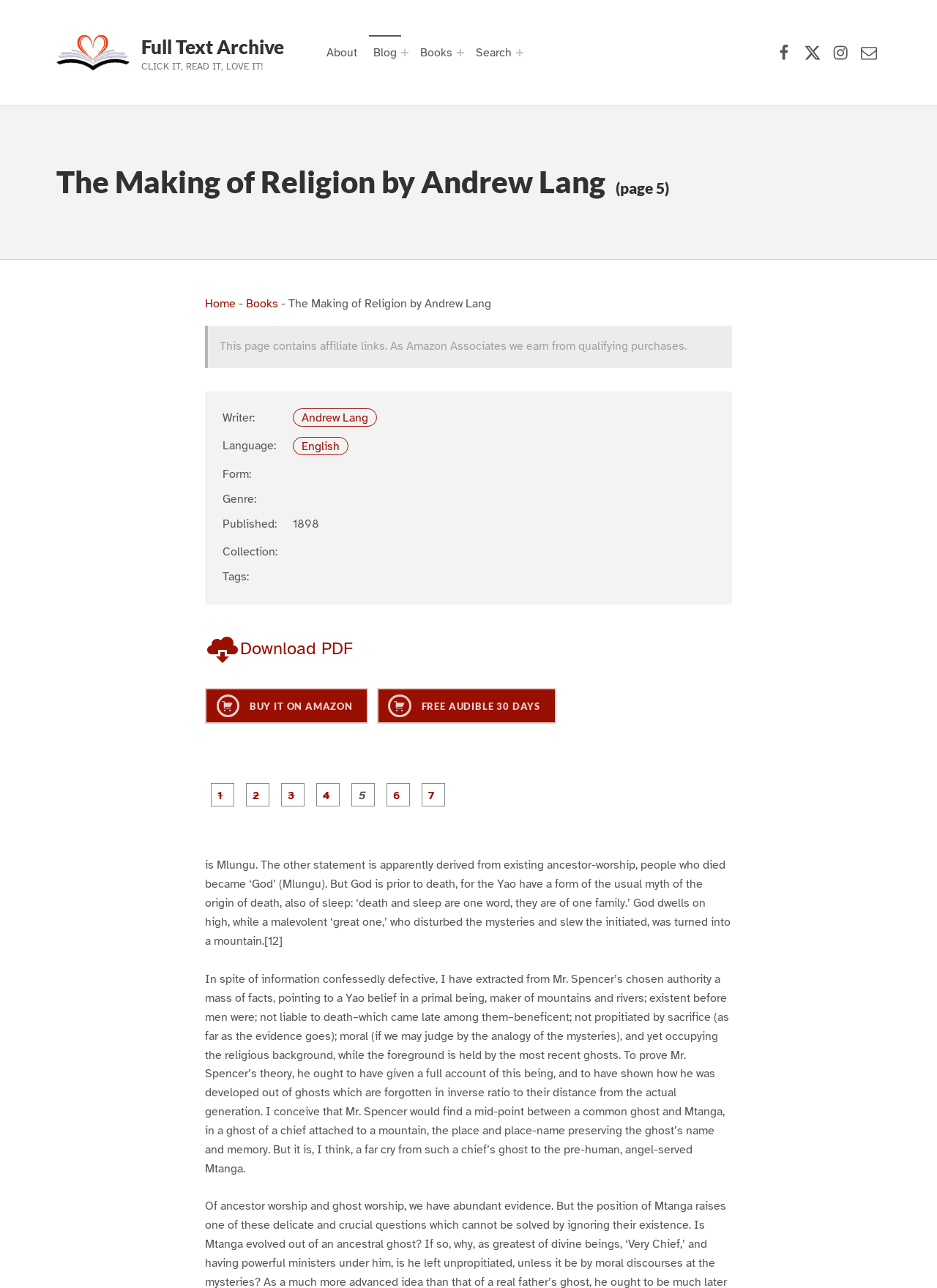What is the publication year of the book?
Using the image, give a concise answer in the form of a single word or short phrase.

1898